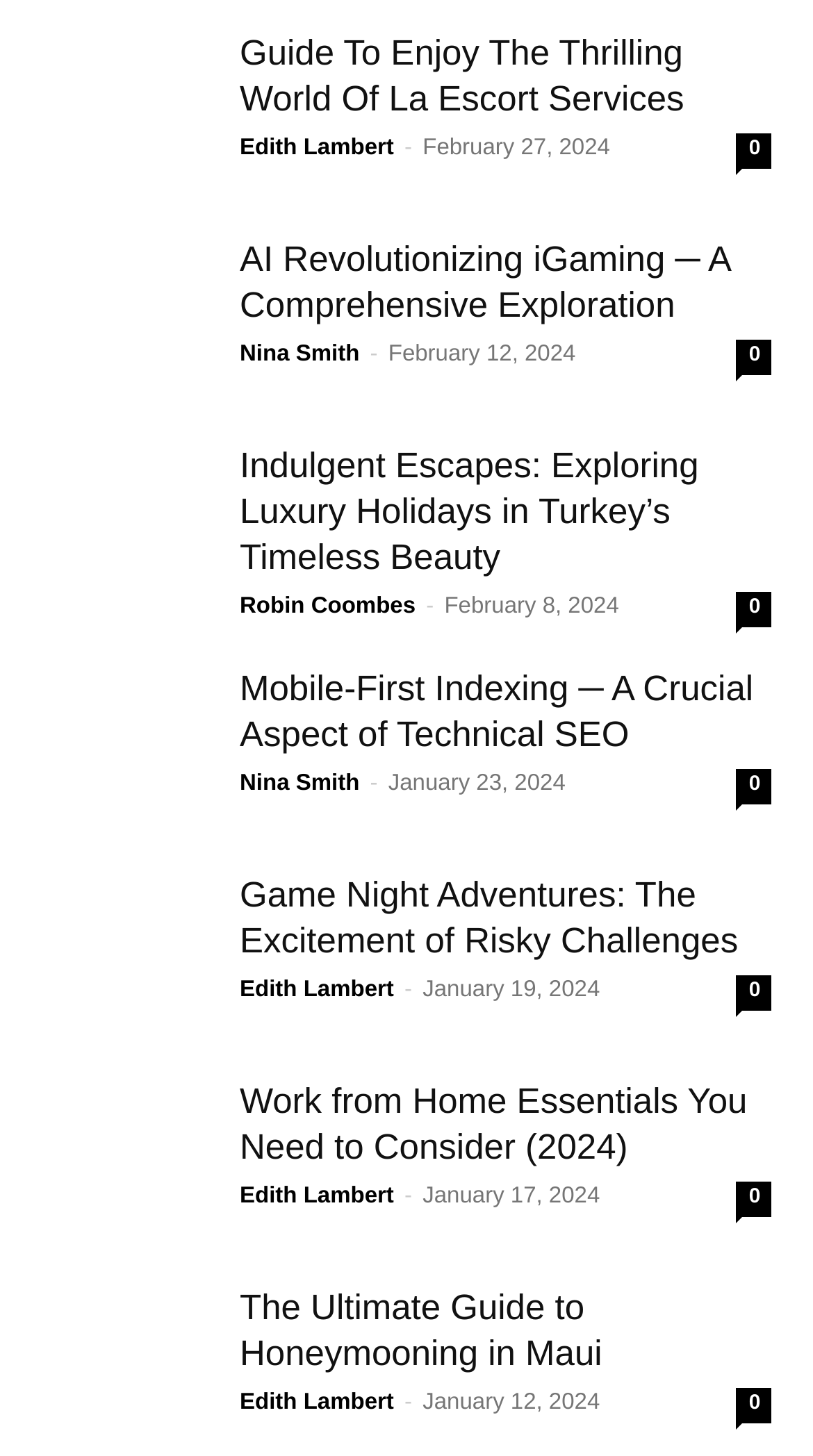Find the bounding box coordinates for the area you need to click to carry out the instruction: "Click on the link to read about enjoying the thrilling world of LA escort services". The coordinates should be four float numbers between 0 and 1, indicated as [left, top, right, bottom].

[0.295, 0.021, 0.949, 0.084]